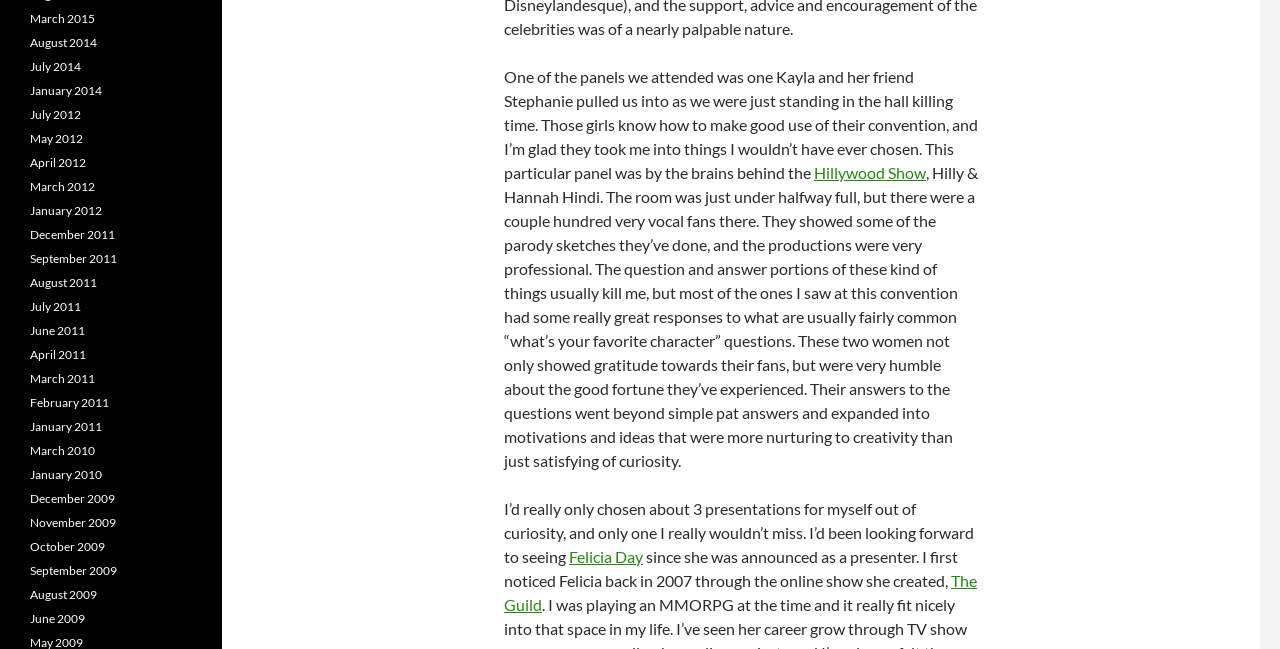Provide a one-word or short-phrase response to the question:
Who are the brains behind the Hillywood Show?

Hilly & Hannah Hindi